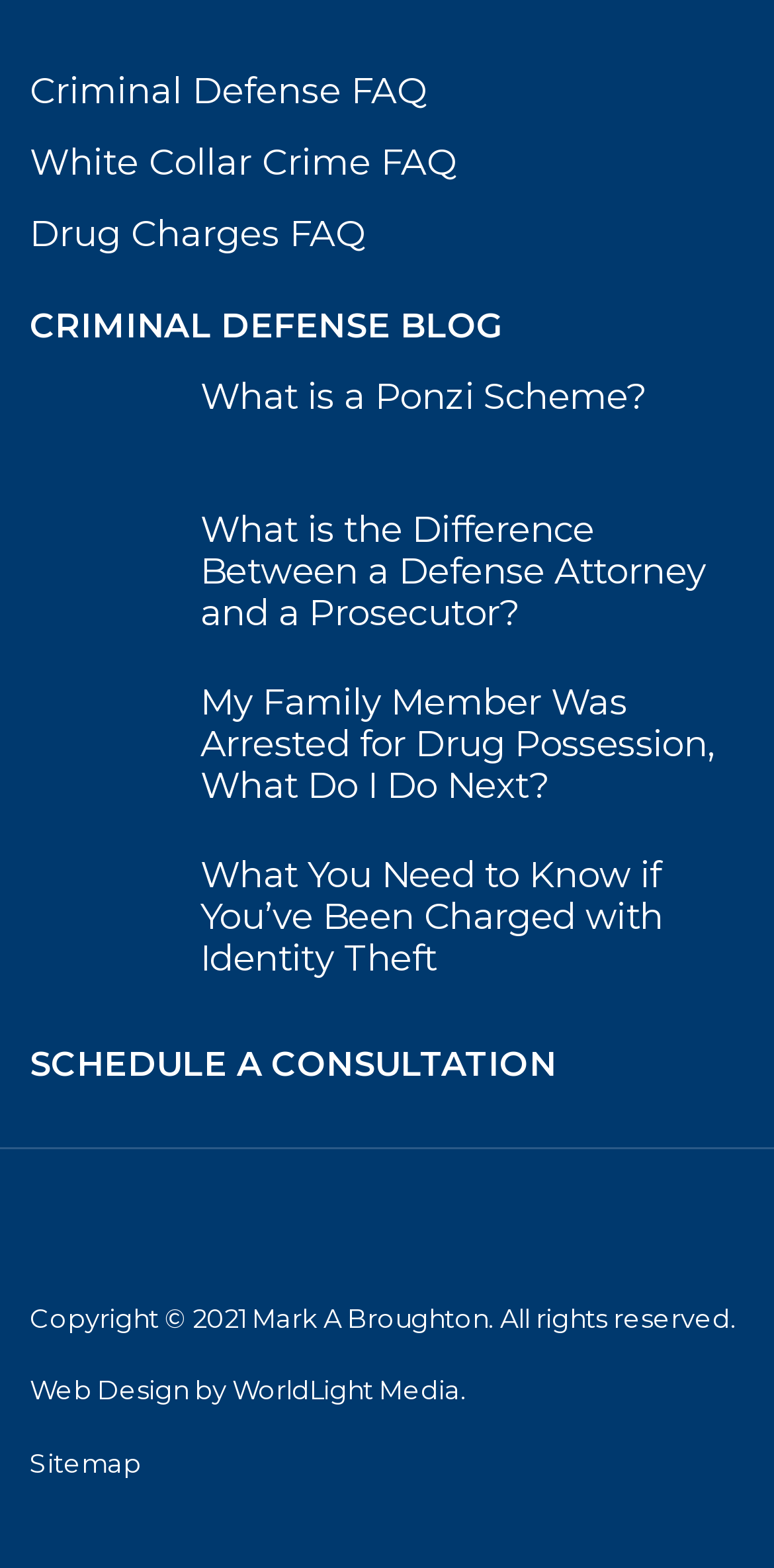Provide a one-word or short-phrase response to the question:
What is the topic of the first article?

Ponzi Scheme